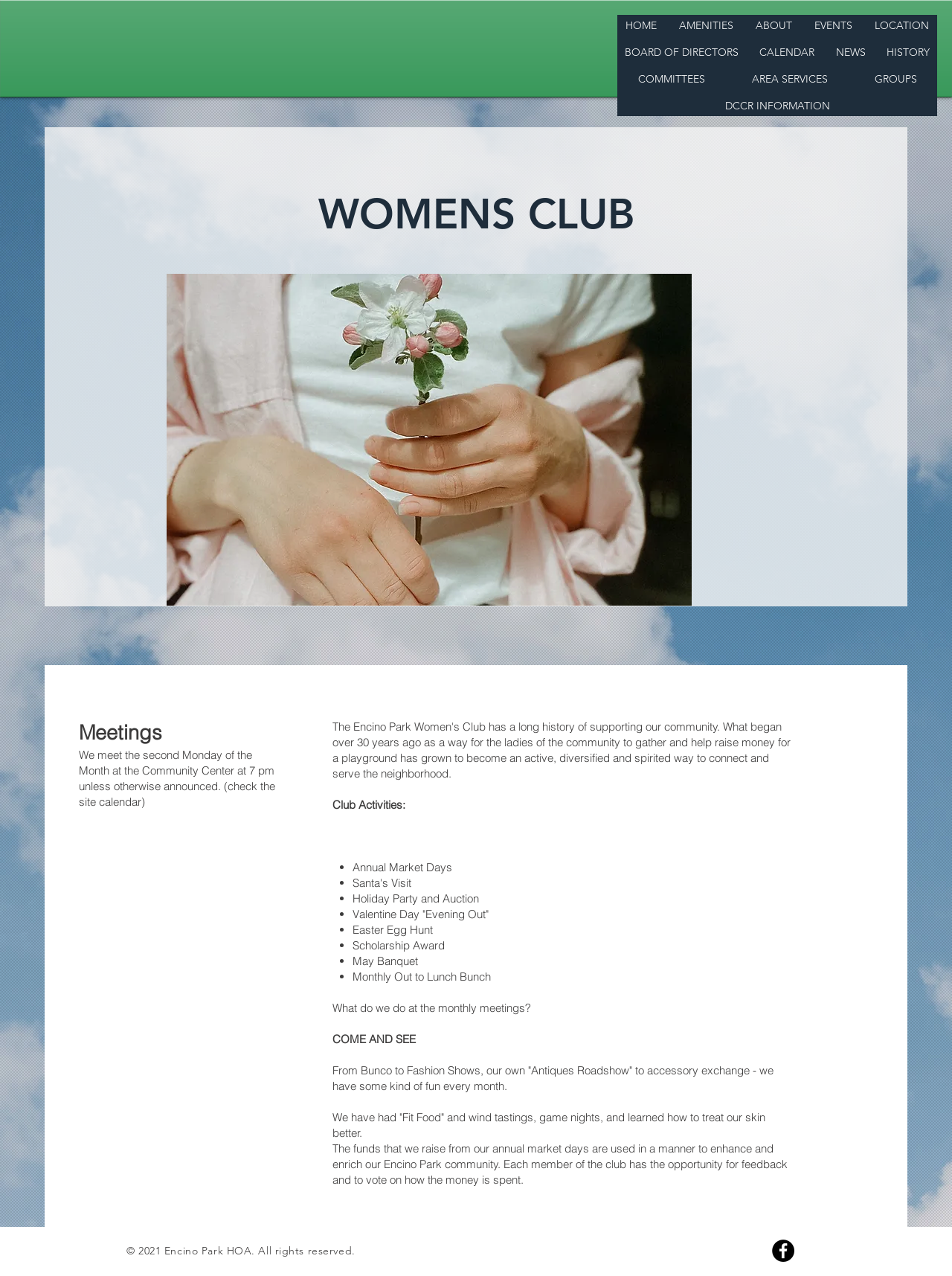Provide an in-depth description of the elements and layout of the webpage.

The webpage is about the Women's Club of Encino Park HOA. At the top, there is a navigation menu with 11 links, including "HOME", "AMENITIES", "ABOUT", "EVENTS", "LOCATION", and others. These links are aligned horizontally and take up the top portion of the page.

Below the navigation menu, there is a main section that occupies most of the page. It starts with a heading "WOMENS CLUB" and an image of a person holding a flower. 

On the left side of the main section, there is a block of text that describes the club's meetings, which take place on the second Monday of every month at 7 pm at the Community Center. 

On the right side of the main section, there is a list of club activities, including Annual Market Days, Holiday Party and Auction, Valentine Day "Evening Out", and others. Each activity is marked with a bullet point.

Below the list of activities, there is a paragraph that describes what happens at the monthly meetings, including various fun events and activities. Another paragraph explains how the funds raised from the annual market days are used to enhance and enrich the Encino Park community.

At the very bottom of the page, there is a copyright notice that reads "© 2021 Encino Park HOA. All rights reserved." and a social bar with a link to Facebook, accompanied by a Facebook icon.